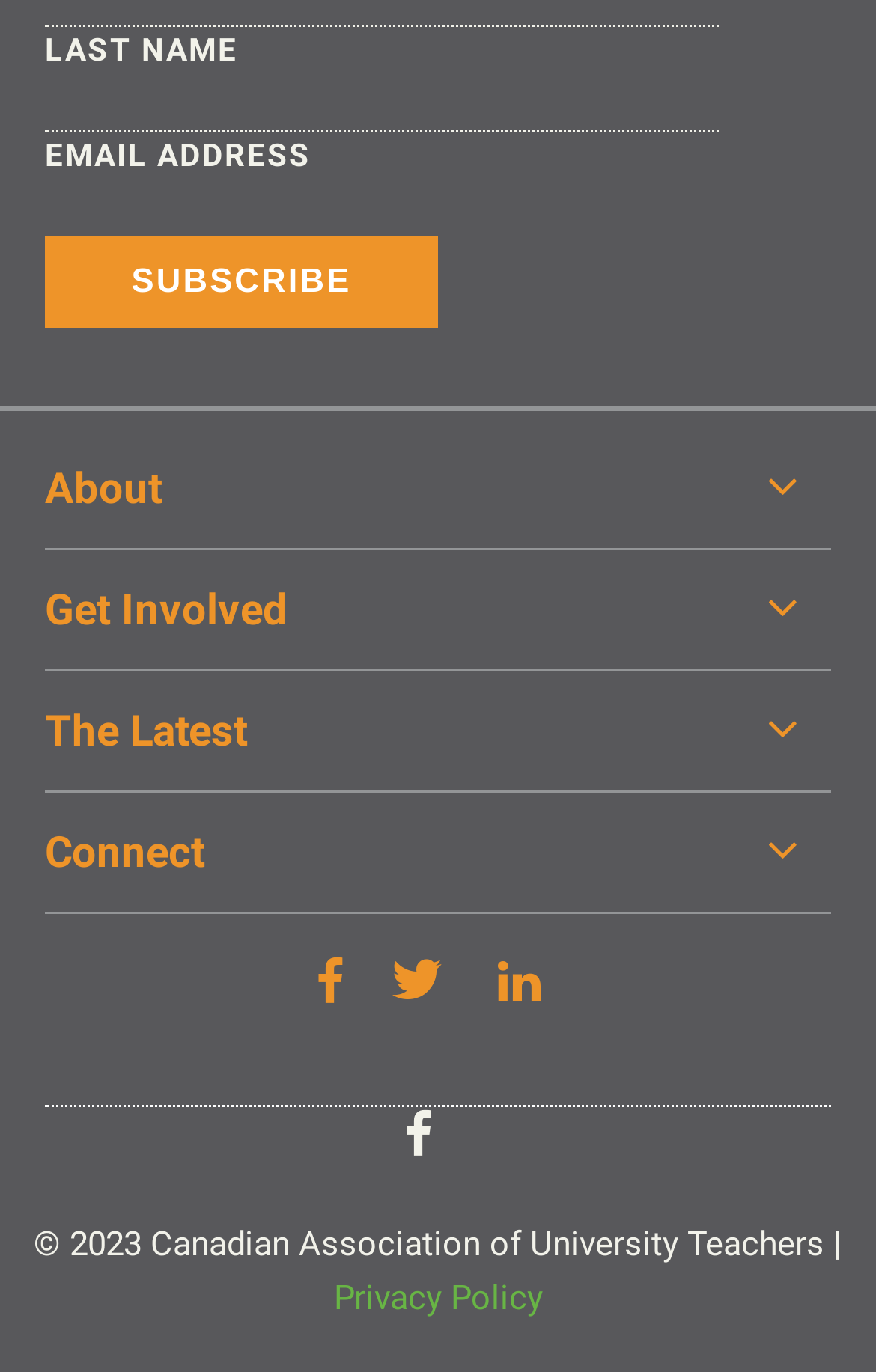From the element description: "Membership", extract the bounding box coordinates of the UI element. The coordinates should be expressed as four float numbers between 0 and 1, in the order [left, top, right, bottom].

[0.051, 0.621, 0.277, 0.653]